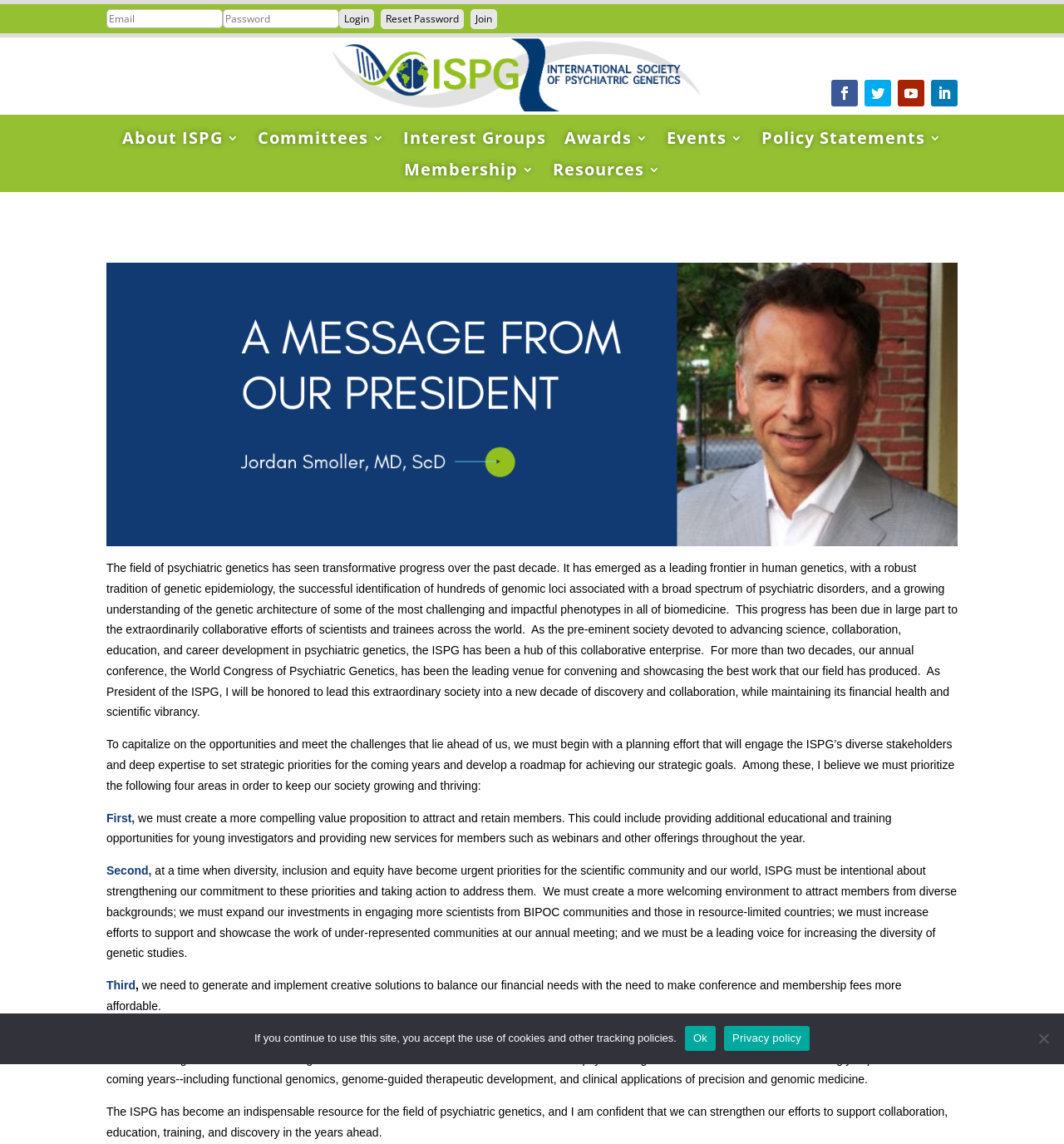Respond to the question below with a single word or phrase:
How many areas does the president prioritize for the ISPG's growth?

Four